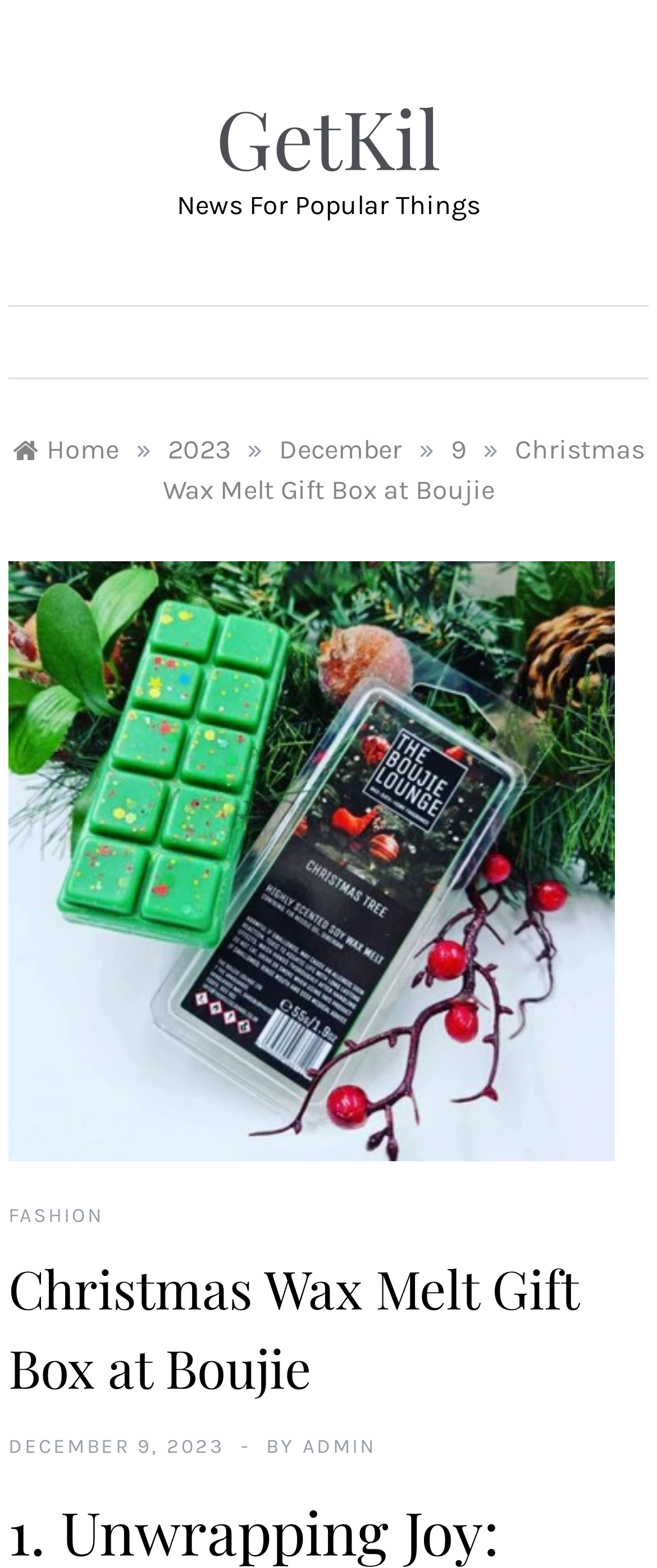Respond to the following question using a concise word or phrase: 
What is the category of the article?

FASHION